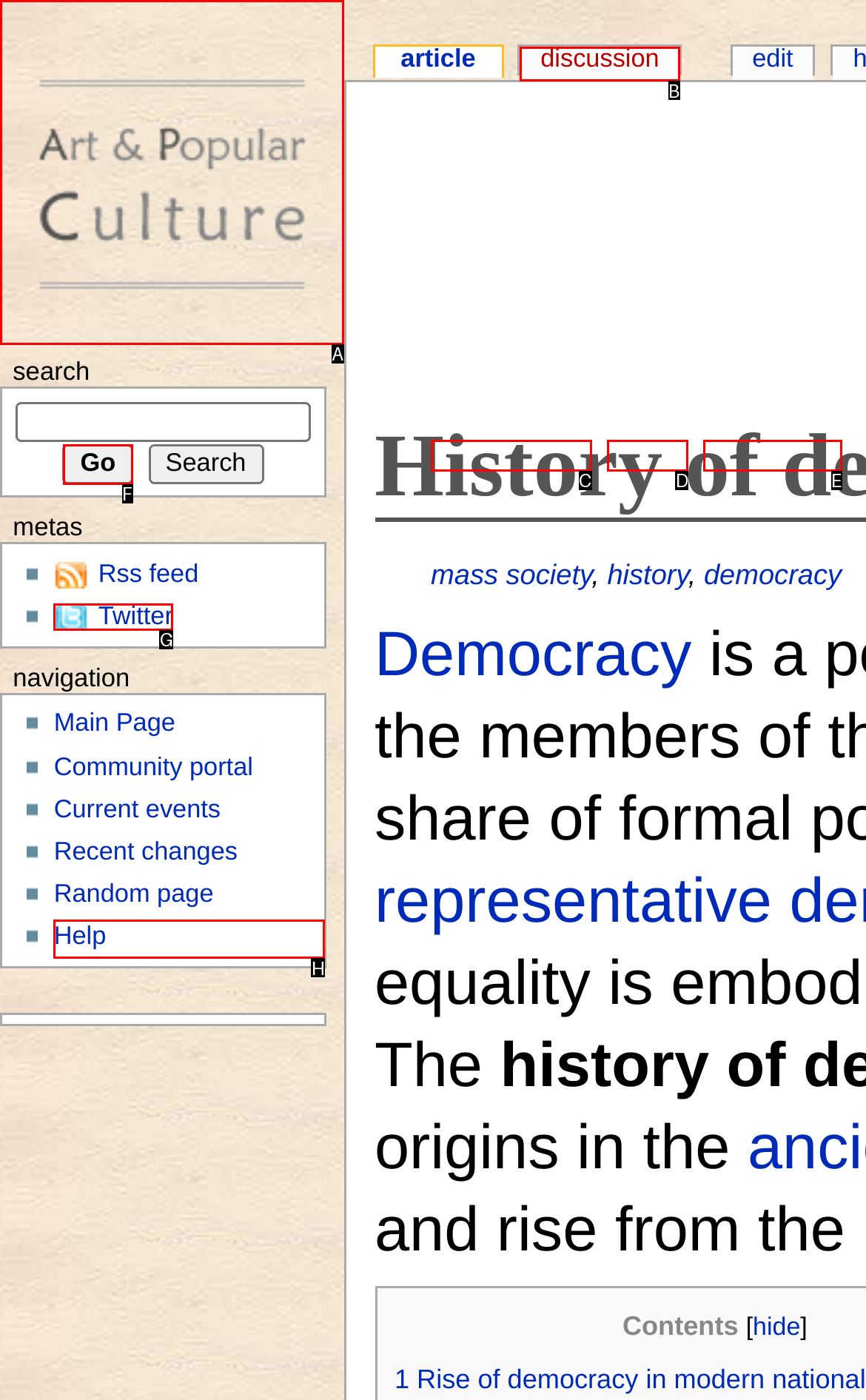What option should you select to complete this task: Go to the main page? Indicate your answer by providing the letter only.

A